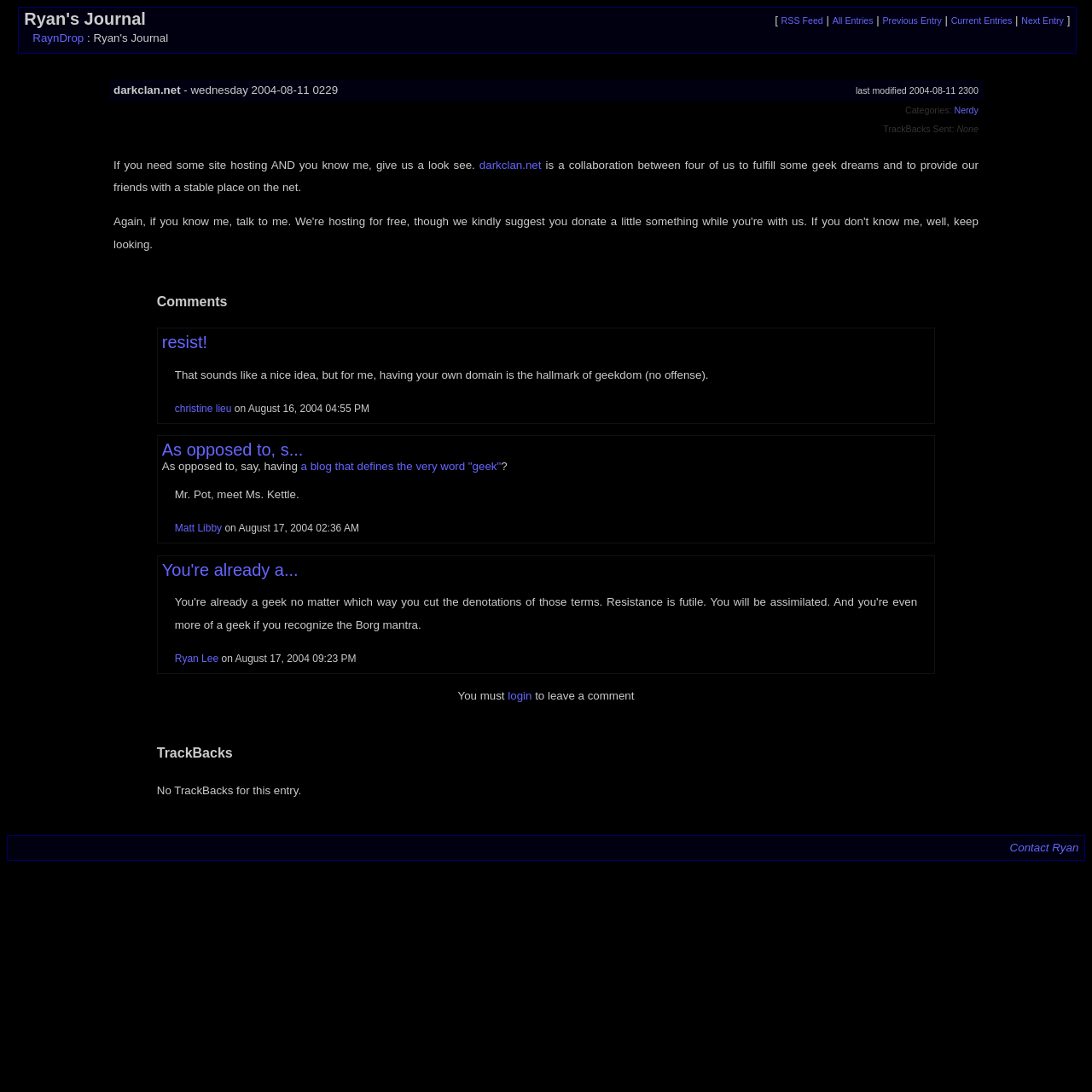How many comments are there in this entry?
Examine the image and give a concise answer in one word or a short phrase.

3